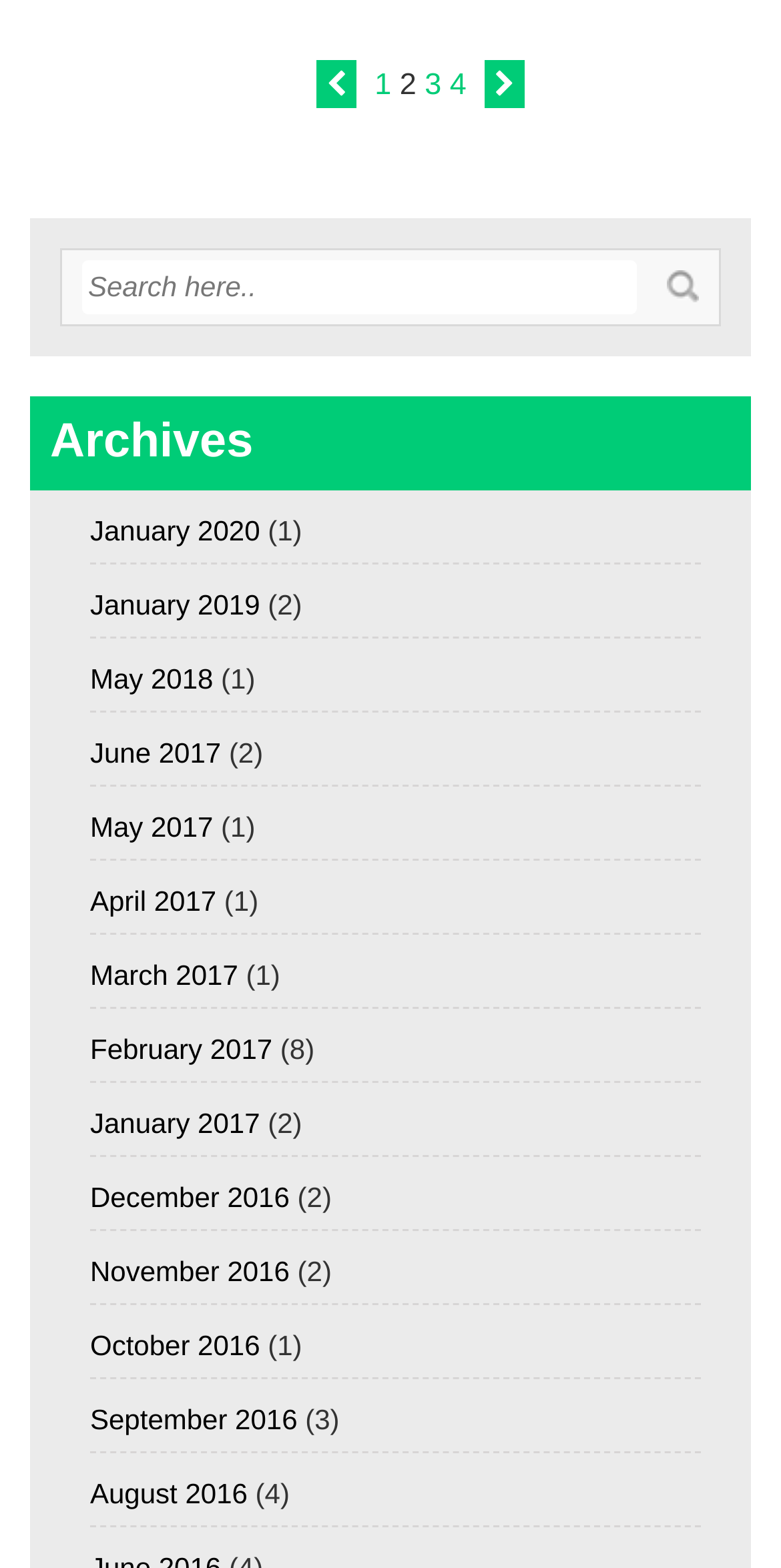Can you determine the bounding box coordinates of the area that needs to be clicked to fulfill the following instruction: "Log in to the system"?

None